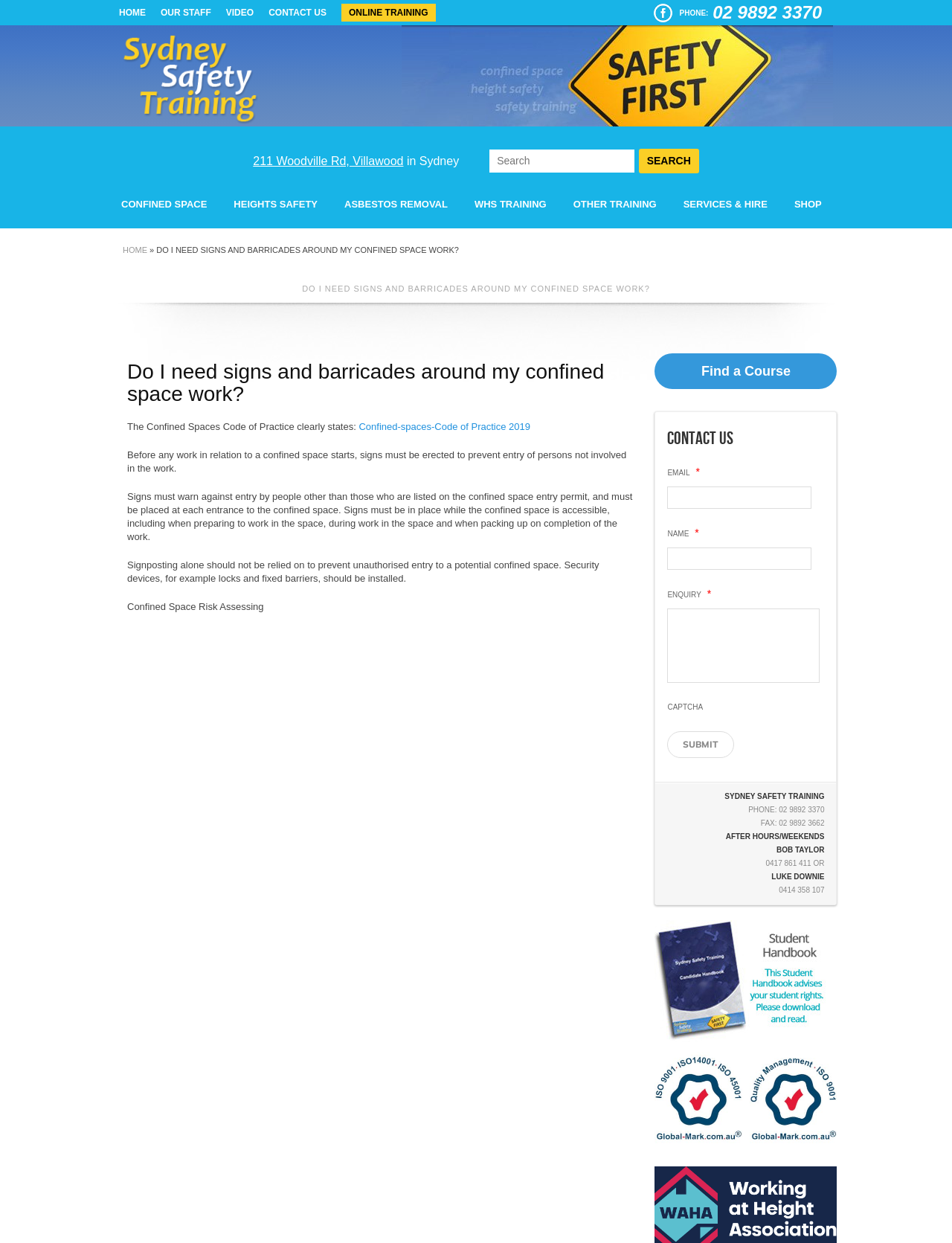Please specify the bounding box coordinates in the format (top-left x, top-left y, bottom-right x, bottom-right y), with all values as floating point numbers between 0 and 1. Identify the bounding box of the UI element described by: Find a Course

[0.688, 0.284, 0.879, 0.313]